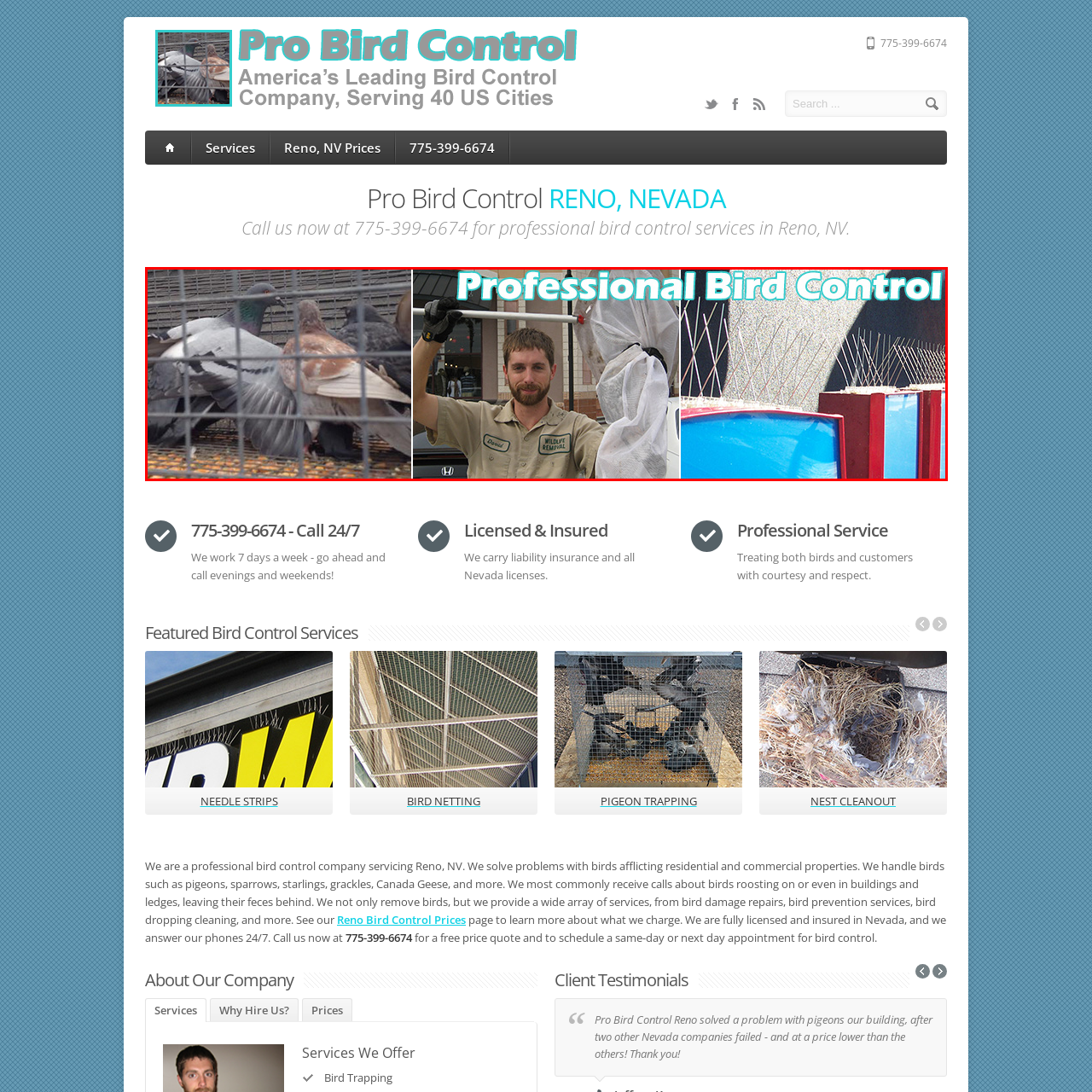What is the profession of the person holding equipment in the image?  
Observe the image highlighted by the red bounding box and supply a detailed response derived from the visual information in the image.

The person holding equipment in the image is a technician, as mentioned in the caption, showcasing the expertise and dedication of professionals in the field of bird control.